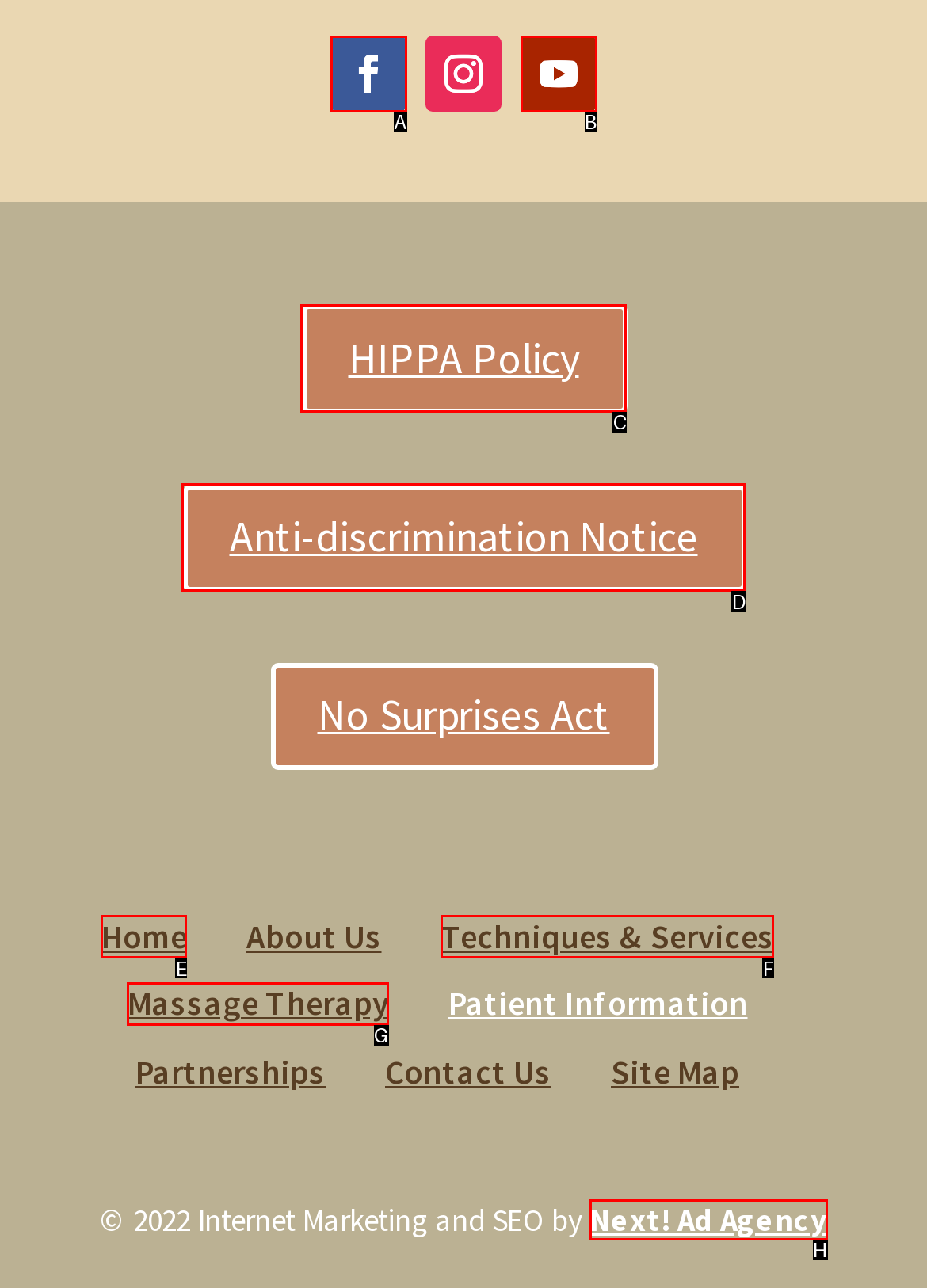To achieve the task: Learn about Lego, which HTML element do you need to click?
Respond with the letter of the correct option from the given choices.

None